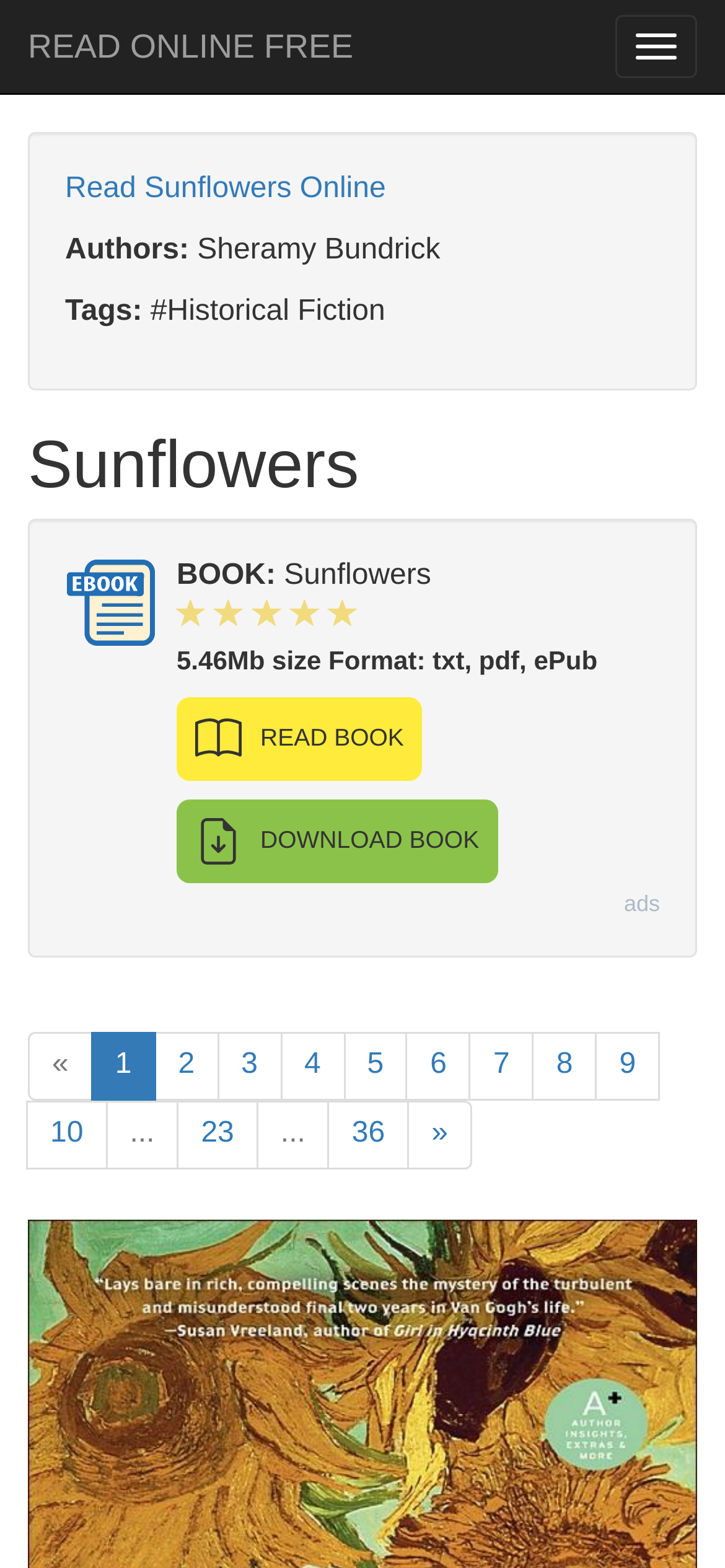Provide your answer in a single word or phrase: 
What is the author of the book Sunflowers?

Sheramy Bundrick